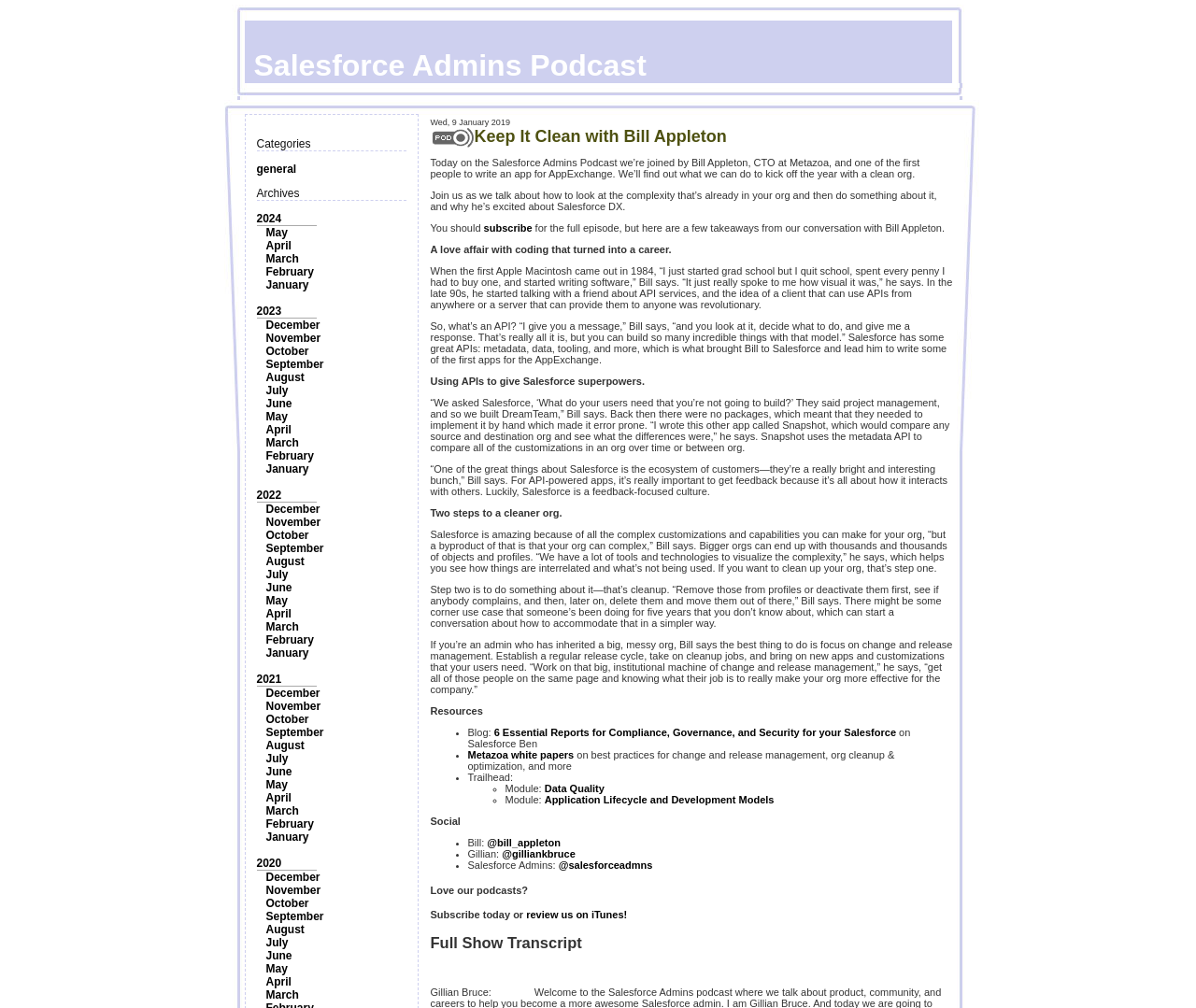Identify and provide the bounding box for the element described by: "February".

[0.222, 0.628, 0.262, 0.641]